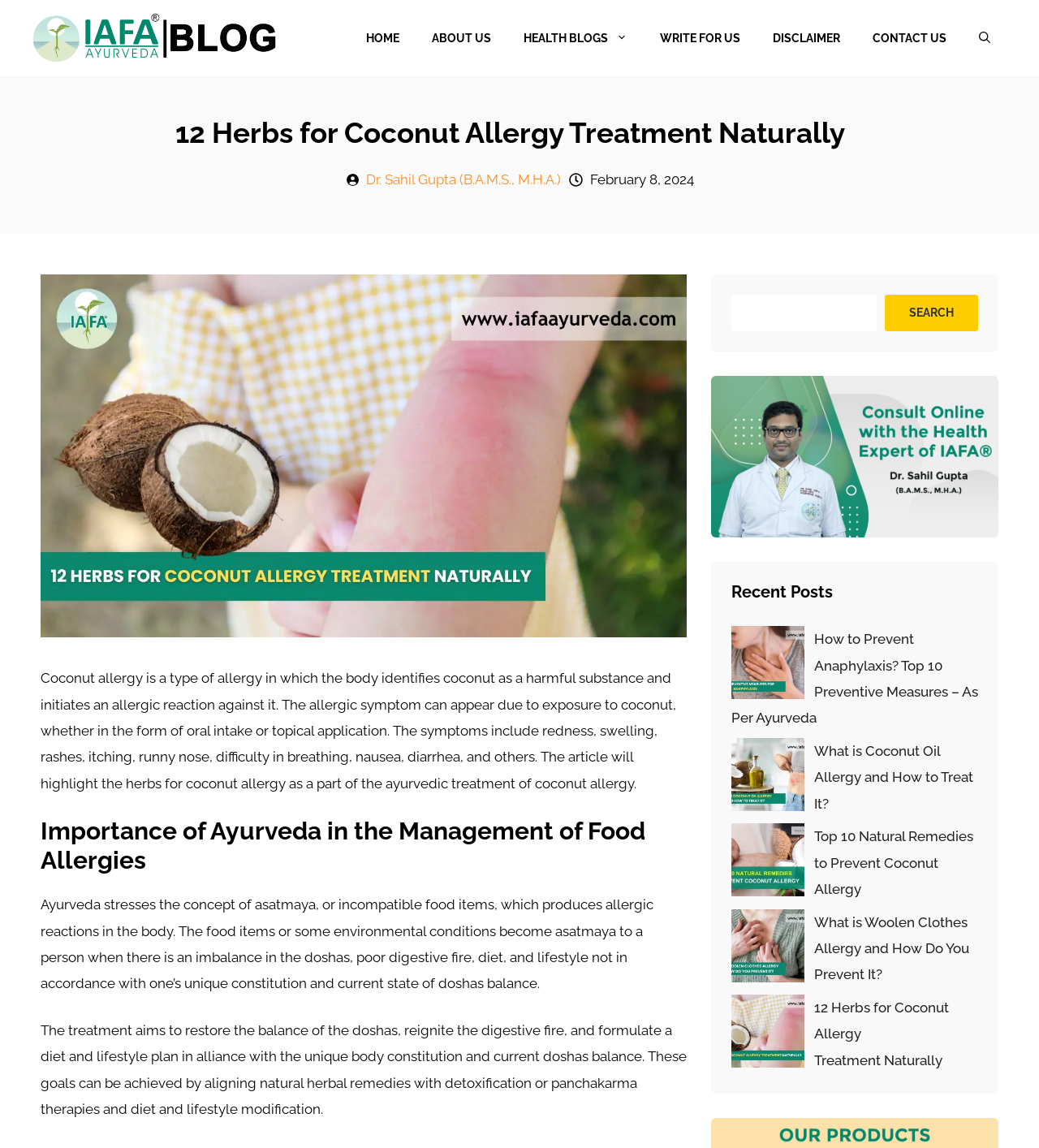Locate the bounding box coordinates of the element's region that should be clicked to carry out the following instruction: "Search for something". The coordinates need to be four float numbers between 0 and 1, i.e., [left, top, right, bottom].

None